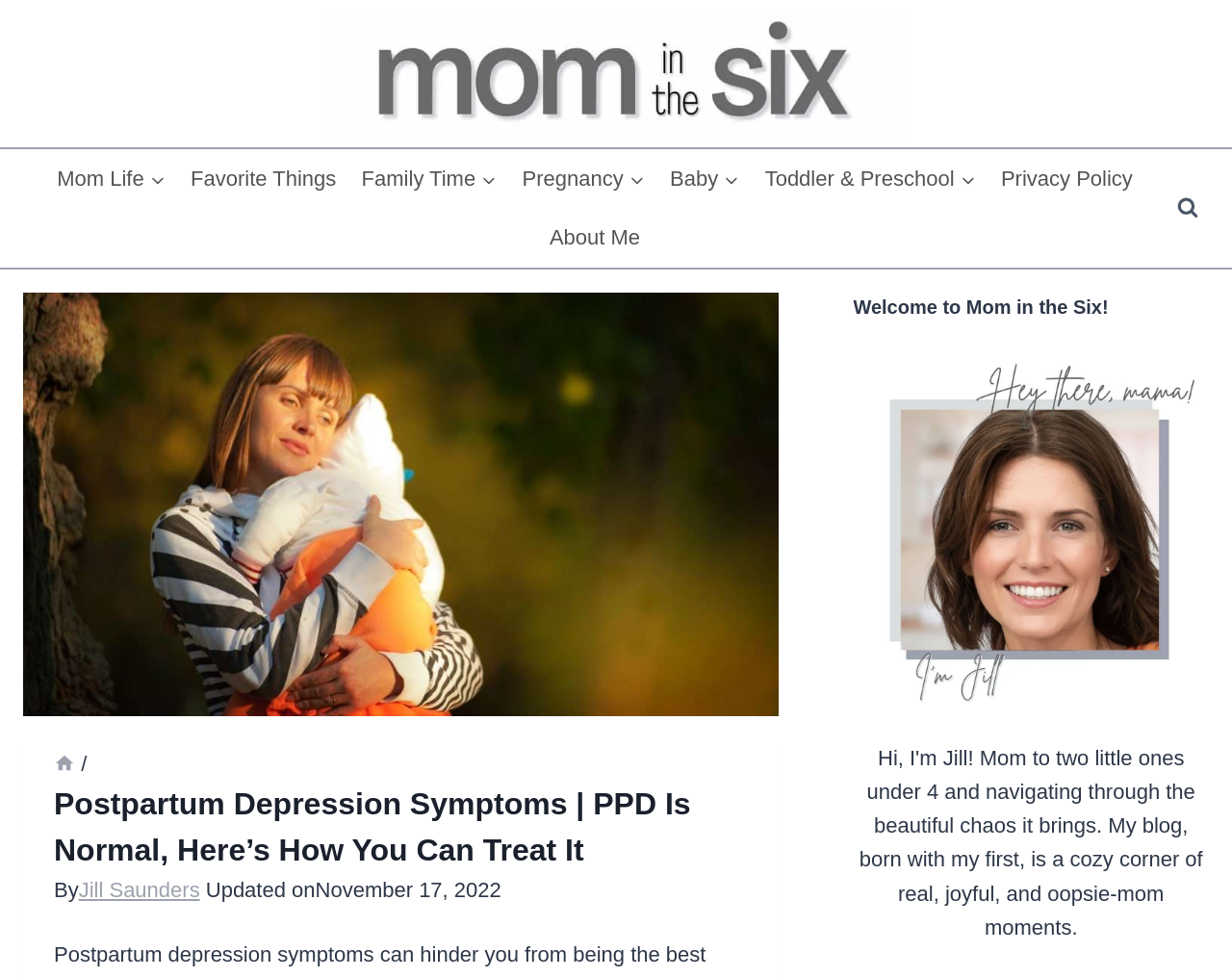Please locate the clickable area by providing the bounding box coordinates to follow this instruction: "Click the 'Mom in the Six' logo".

[0.261, 0.01, 0.739, 0.14]